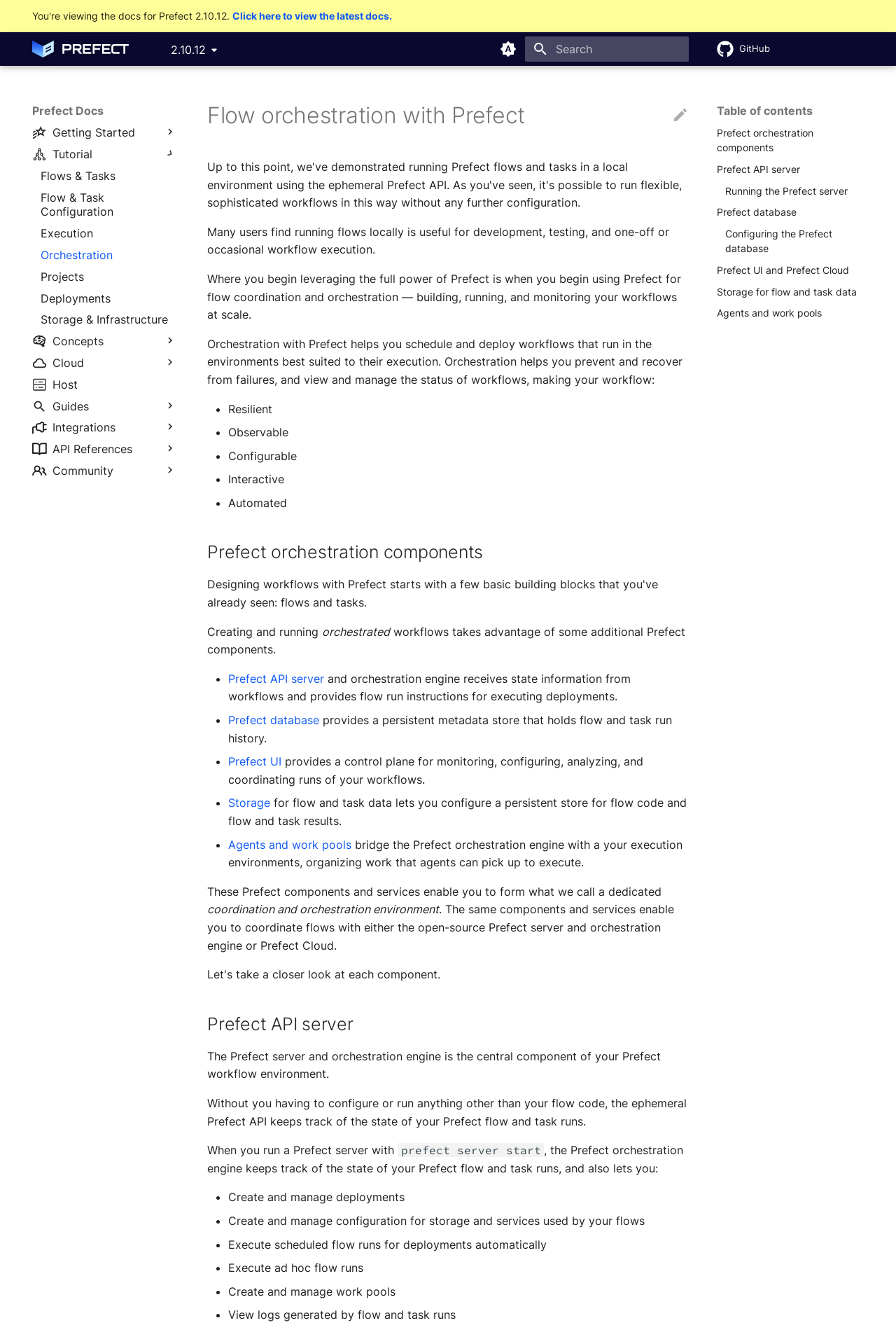Please specify the bounding box coordinates of the area that should be clicked to accomplish the following instruction: "Select a version from the dropdown". The coordinates should consist of four float numbers between 0 and 1, i.e., [left, top, right, bottom].

[0.191, 0.032, 0.243, 0.043]